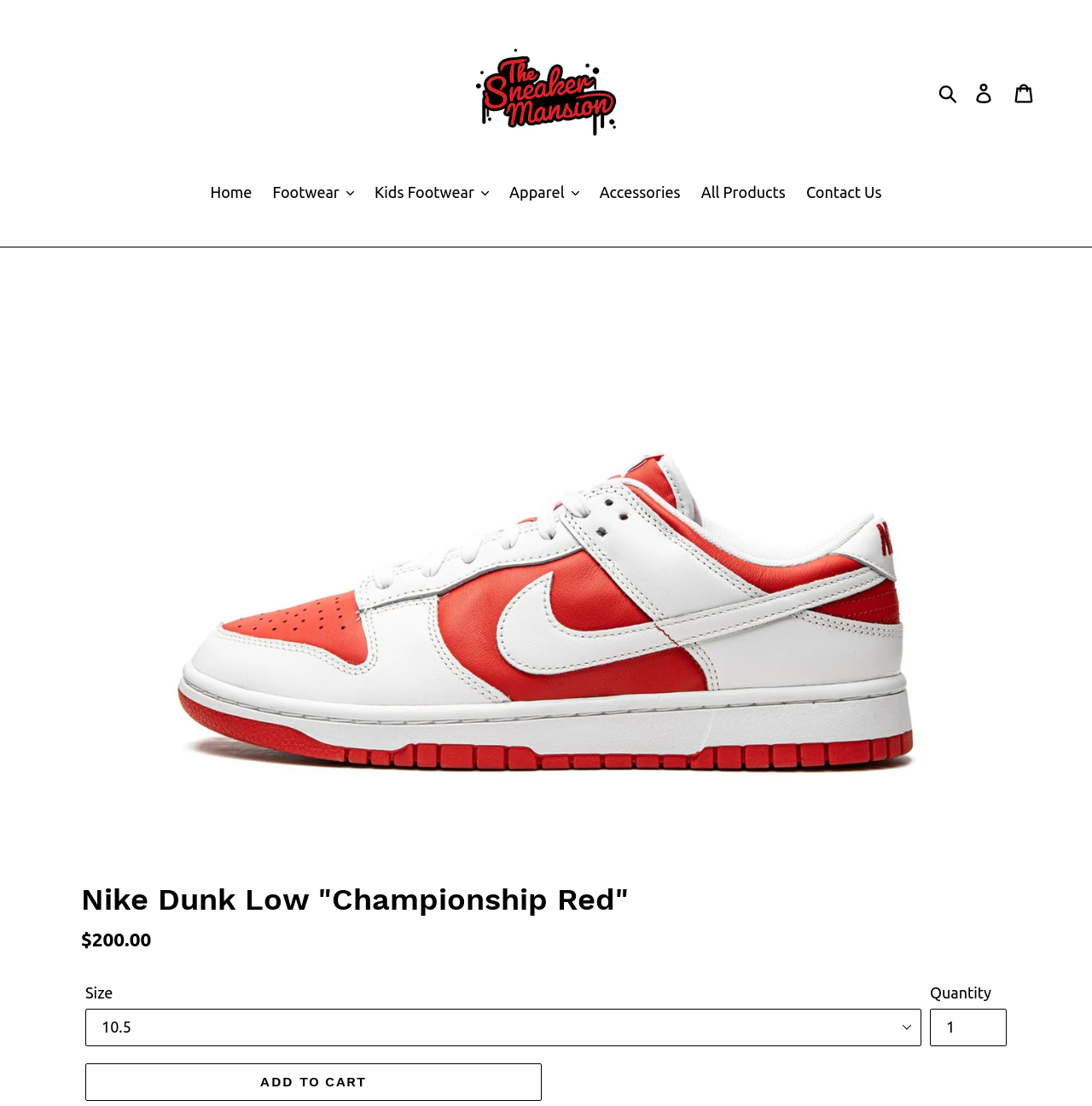Please mark the clickable region by giving the bounding box coordinates needed to complete this instruction: "Go to the home page".

[0.185, 0.163, 0.239, 0.186]